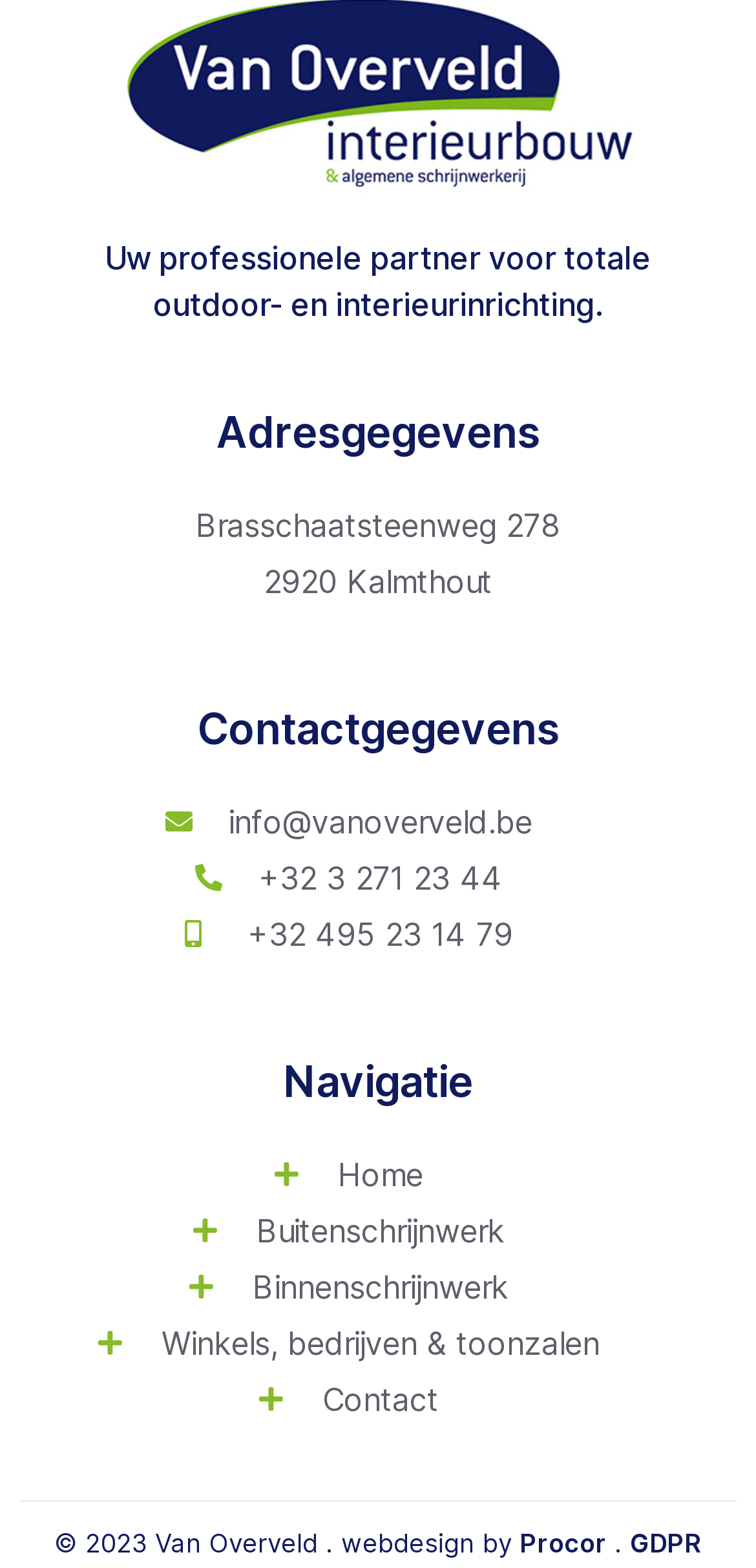Determine the bounding box coordinates of the clickable element to complete this instruction: "visit the company's address". Provide the coordinates in the format of four float numbers between 0 and 1, [left, top, right, bottom].

[0.051, 0.32, 0.949, 0.35]